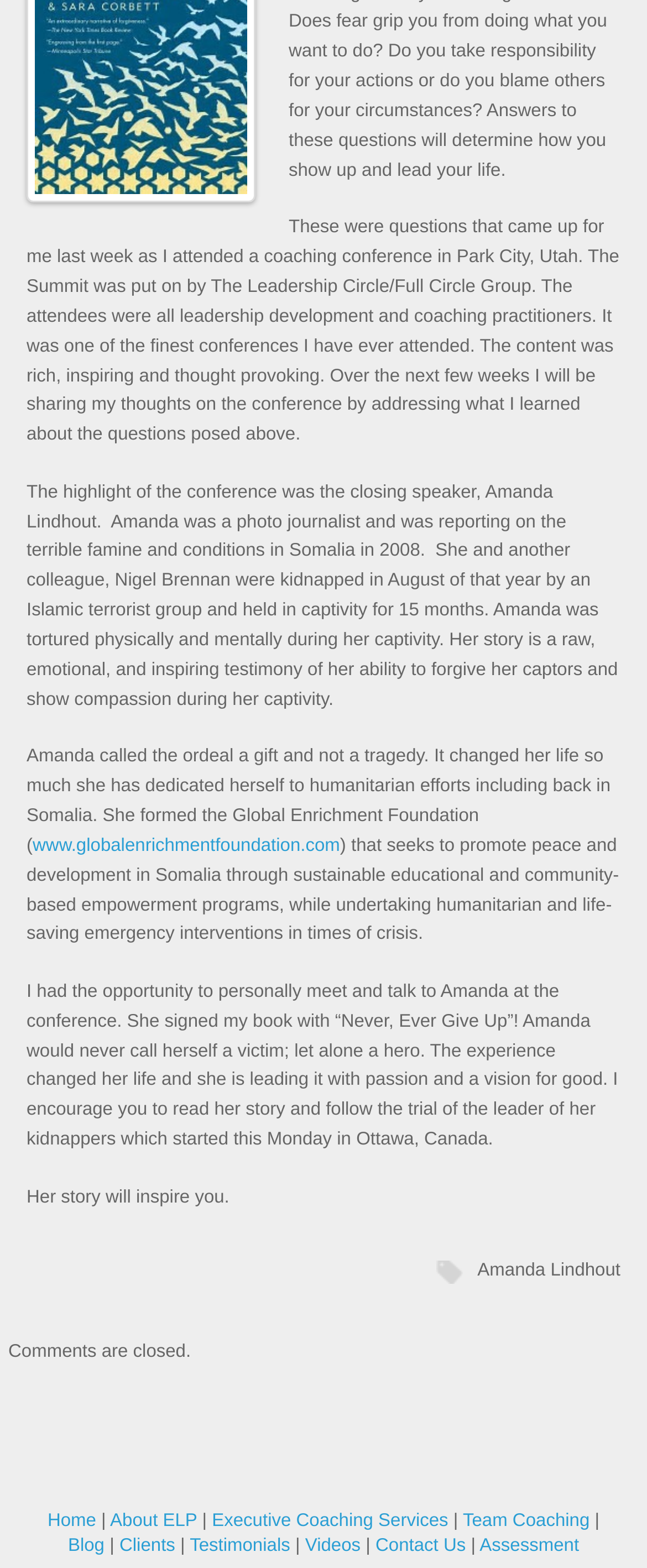What is the name of the conference mentioned in the article?
Please describe in detail the information shown in the image to answer the question.

The article mentions that the author attended a coaching conference in Park City, Utah, which was put on by The Leadership Circle/Full Circle Group, and it is referred to as 'The Summit'.